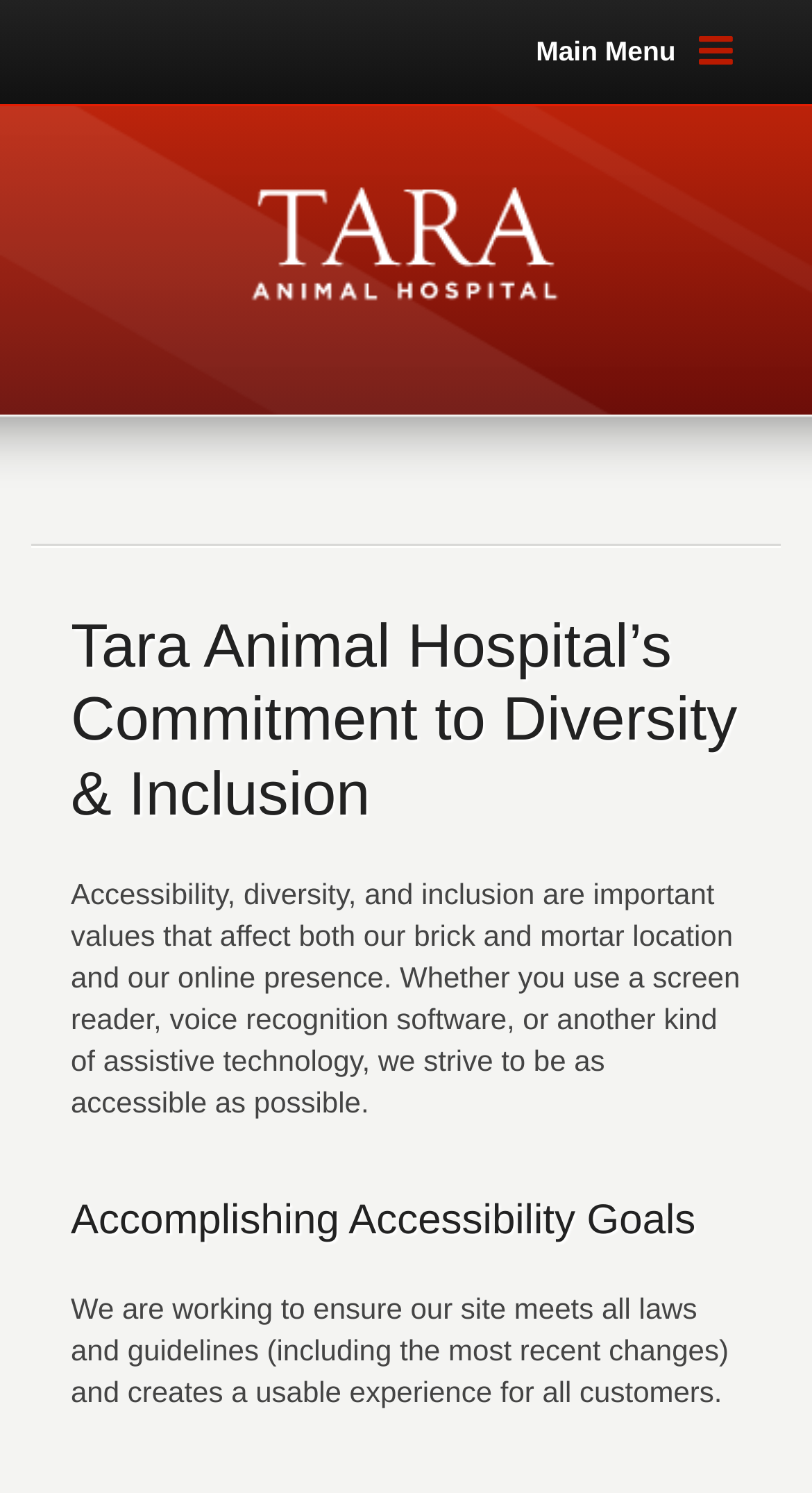Locate the UI element that matches the description Main Menu in the webpage screenshot. Return the bounding box coordinates in the format (top-left x, top-left y, bottom-right x, bottom-right y), with values ranging from 0 to 1.

[0.0, 0.0, 1.0, 0.07]